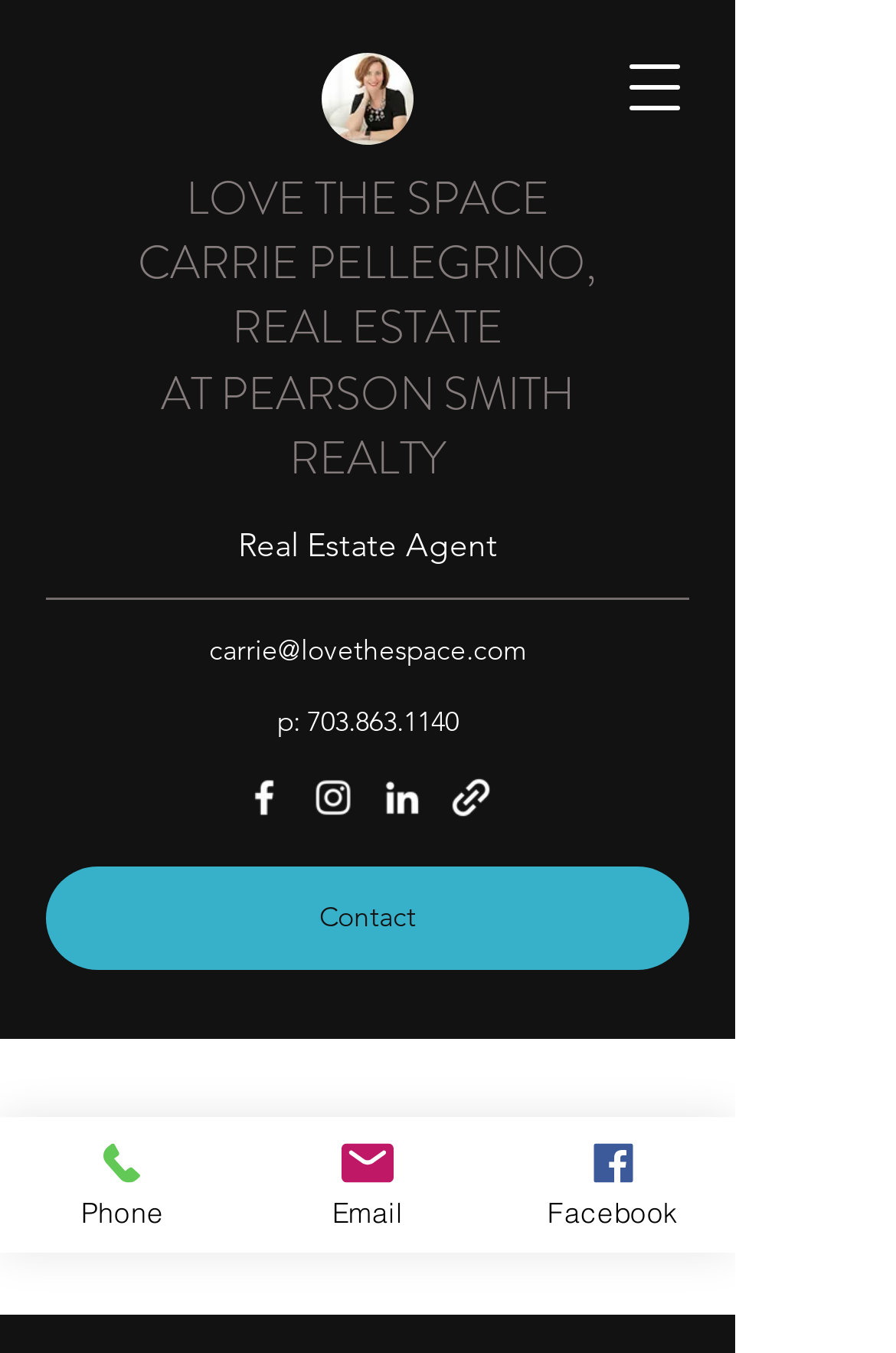Determine the bounding box coordinates of the clickable area required to perform the following instruction: "Call Carrie Pellegrino". The coordinates should be represented as four float numbers between 0 and 1: [left, top, right, bottom].

[0.342, 0.519, 0.512, 0.545]